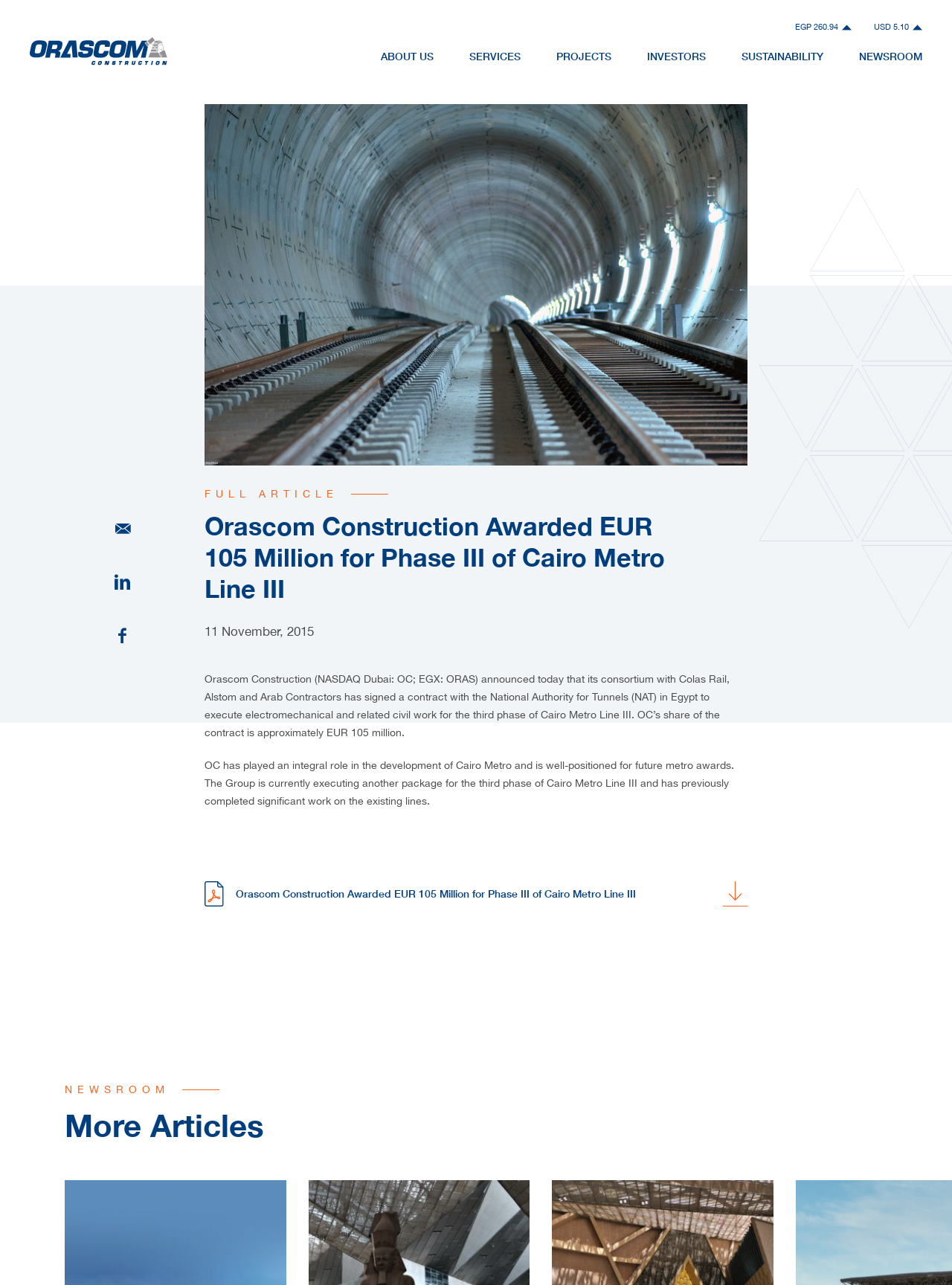Give a complete and precise description of the webpage's appearance.

The webpage appears to be a news article page from Orascom Construction's website. At the top, there is a logo image on the left, accompanied by a link on the right. Below the logo, there are six navigation links: "ABOUT US", "SERVICES", "PROJECTS", "INVESTORS", "SUSTAINABILITY", and "NEWSROOM", which are evenly spaced and horizontally aligned.

On the main content area, there is a large image that takes up most of the width. Above the image, there is a heading that reads "FULL ARTICLE". The main article title, "Orascom Construction Awarded EUR 105 Million for Phase III of Cairo Metro Line III", is displayed prominently below the image. The article's publication date, "11 November, 2015", is shown below the title.

The article's content is divided into two paragraphs. The first paragraph describes the contract signed by Orascom Construction's consortium with the National Authority for Tunnels (NAT) in Egypt. The second paragraph highlights Orascom Construction's role in the development of Cairo Metro and its position for future metro awards.

At the bottom of the page, there is a section with a heading "NEWSROOM" and a subheading "More Articles". There are also three social media links on the left side of the page, represented by icons. Additionally, there are two currency exchange rates displayed at the top right corner of the page: "EGP 260.94" and "USD 5.10".